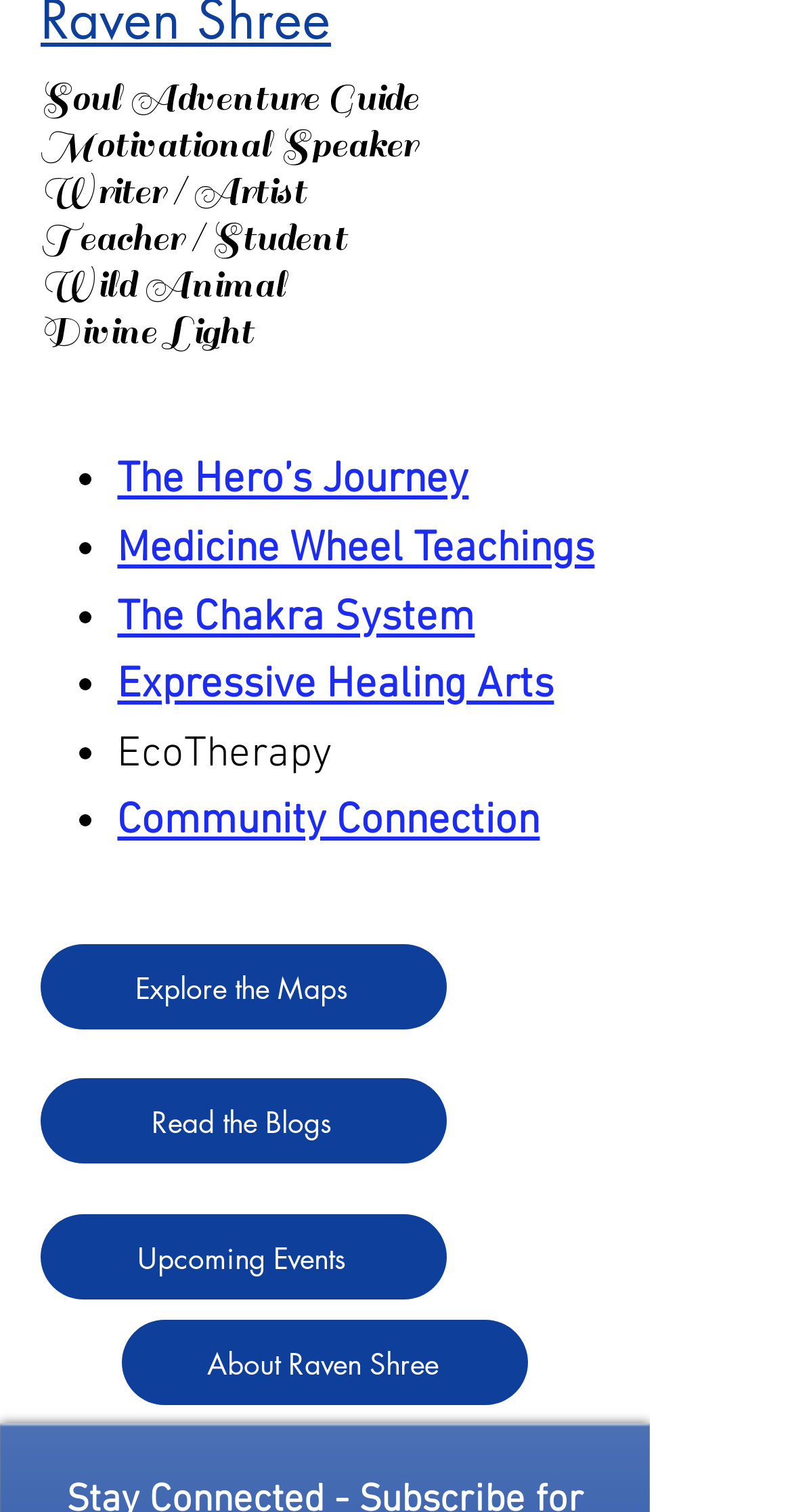Provide the bounding box coordinates for the area that should be clicked to complete the instruction: "Explore the Maps".

[0.051, 0.625, 0.564, 0.681]